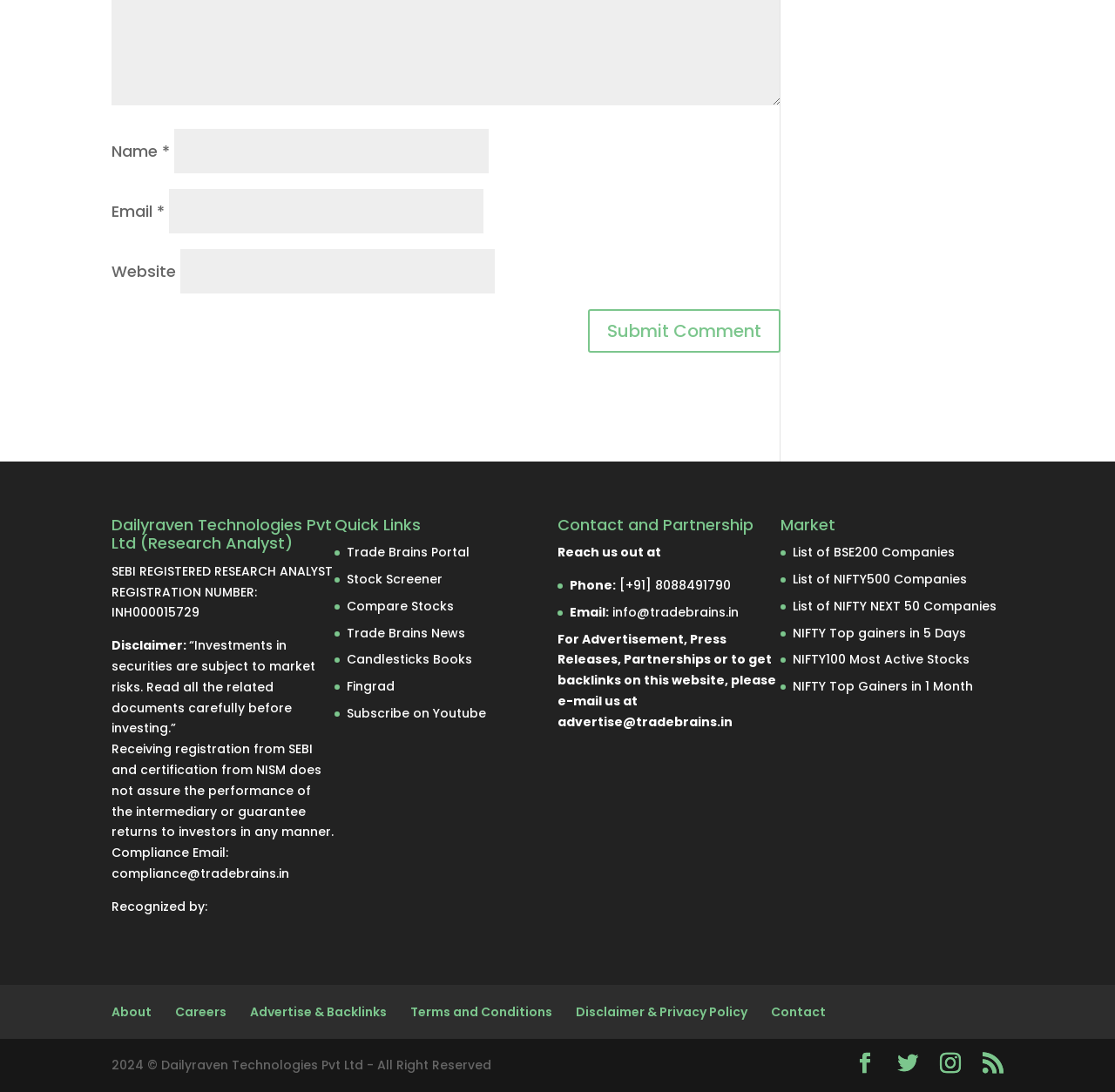Answer the following inquiry with a single word or phrase:
What is the link 'Fingrad' related to?

Quick Links